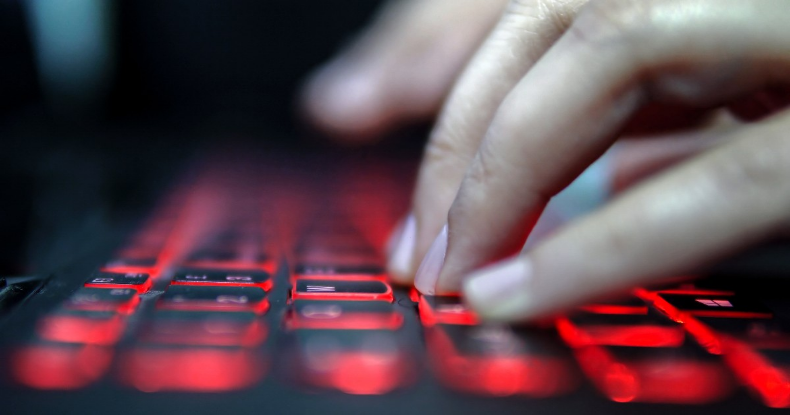Offer an in-depth description of the image shown.

The image captures a close-up view of hands typing on a keyboard that emits a striking red backlight. The focus is on a series of fingers poised over the keys, suggesting active engagement in tasks that may involve coding, data entry, or cybersecurity activities. This visual resonates with themes of technology and security, relevant to discussions around cyber attacks, such as the notable DigiNotar incident in 2011. The attack raised critical concerns about trust and vulnerability within the cybersecurity industry. The vibrant lighting on the keyboard not only adds an aesthetic appeal but also emphasizes the digital environment where such discussions and actions unfold, reflecting the escalating challenge of maintaining security in an interconnected world.